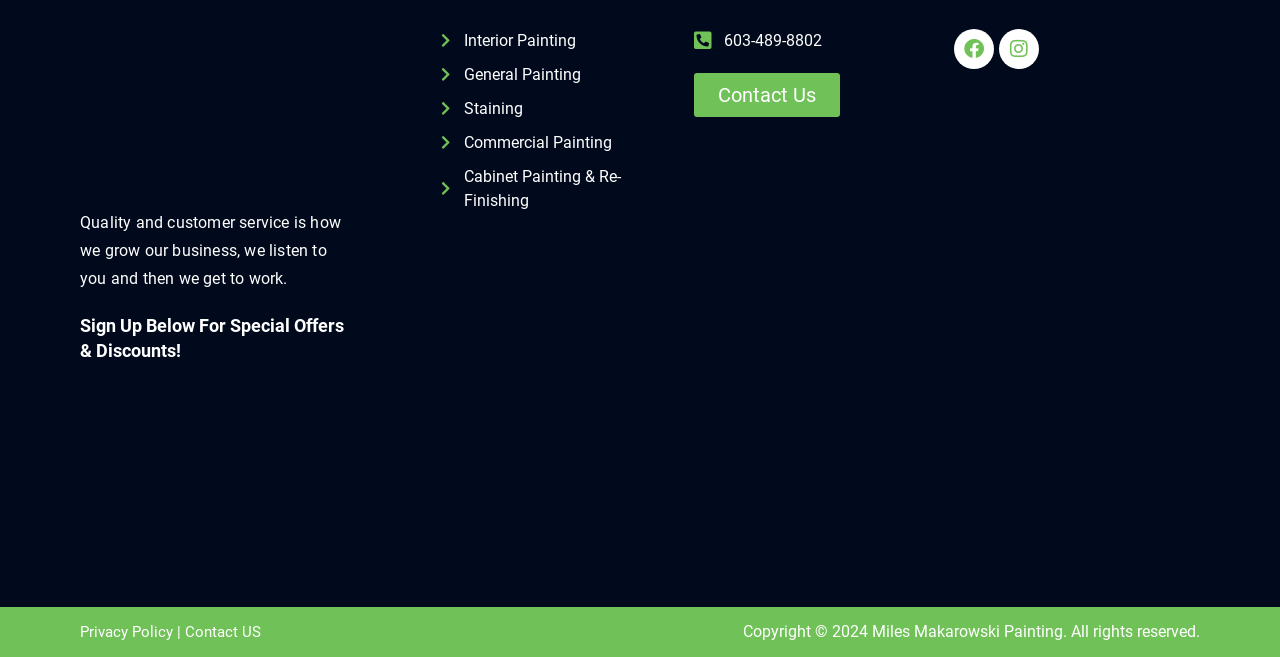What is the company's business philosophy?
Please answer using one word or phrase, based on the screenshot.

Quality and customer service